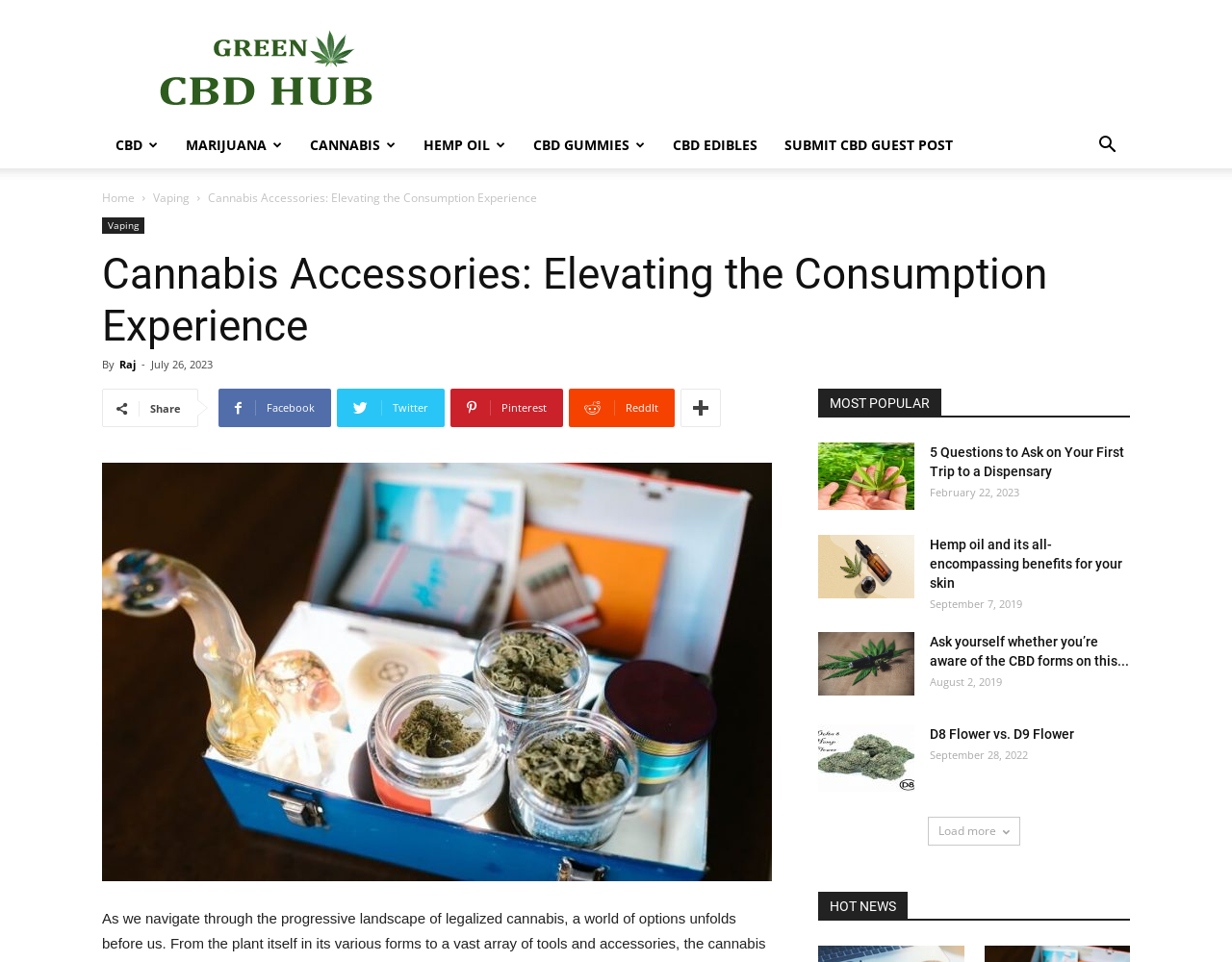Locate the bounding box coordinates of the UI element described by: "Hemp Oil". Provide the coordinates as four float numbers between 0 and 1, formatted as [left, top, right, bottom].

[0.333, 0.127, 0.422, 0.175]